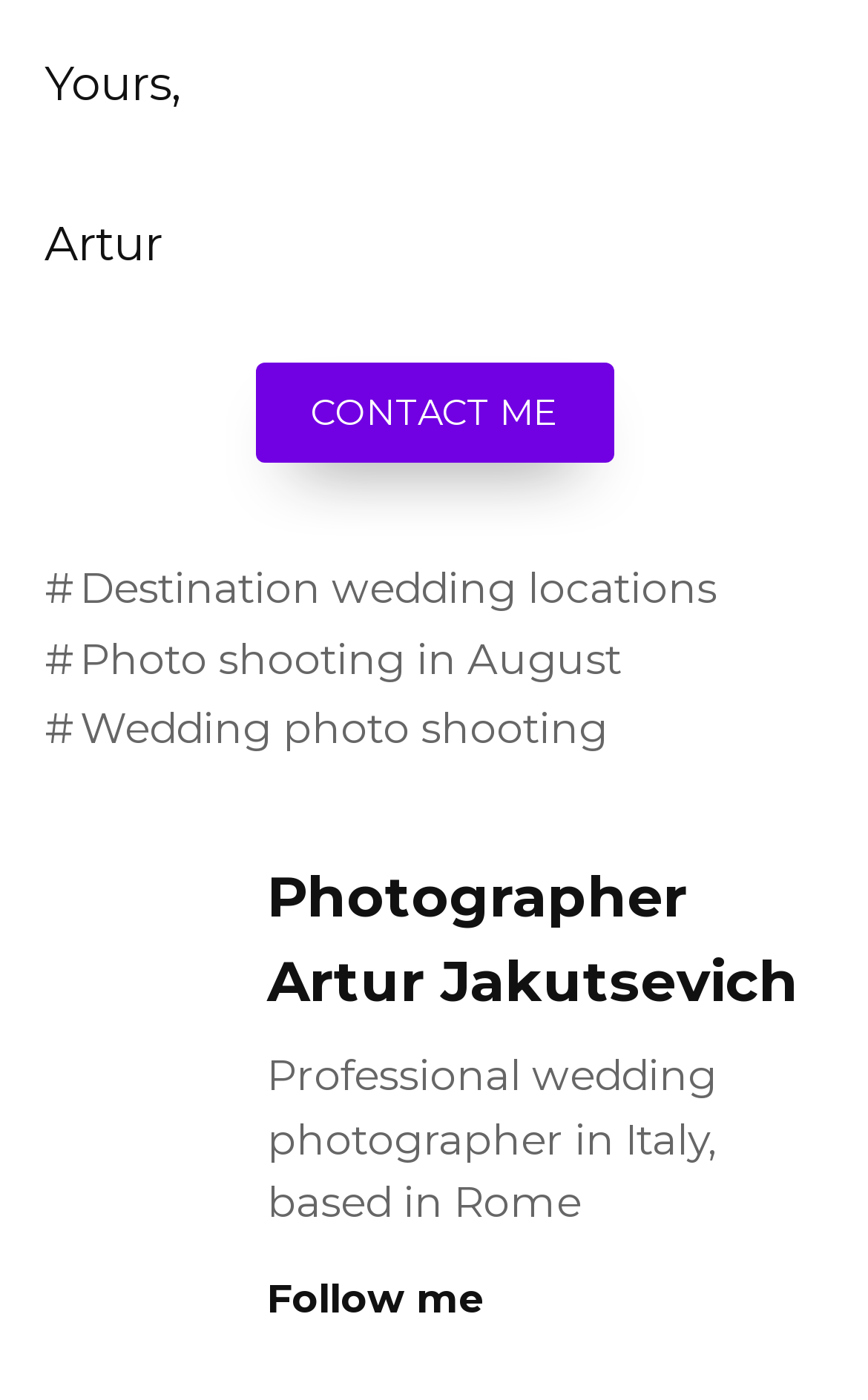What is the photographer's call to action?
Look at the webpage screenshot and answer the question with a detailed explanation.

The photographer's call to action is 'Follow me', which is located at the bottom of the page, indicating that the photographer wants visitors to follow them on social media or other platforms.